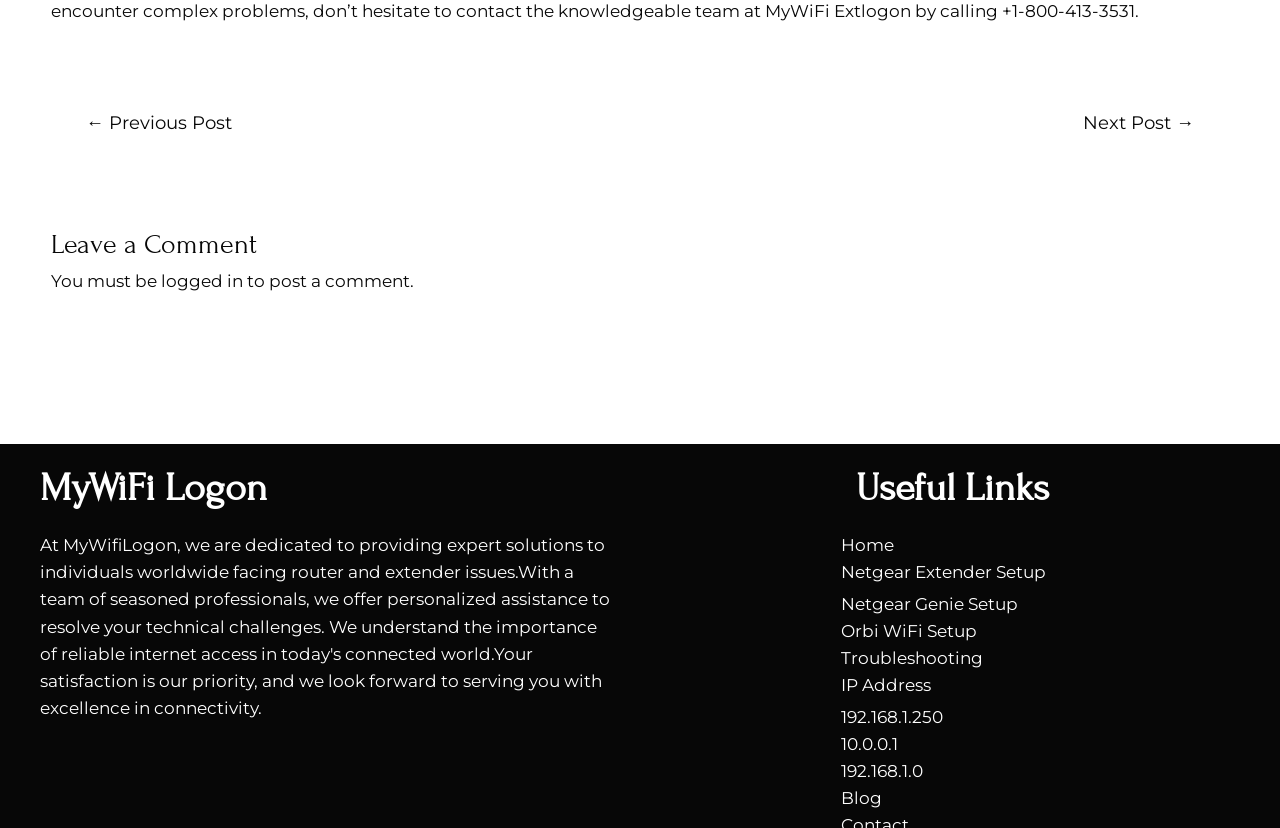Carefully observe the image and respond to the question with a detailed answer:
What is the purpose of the 'Post navigation' section?

The 'Post navigation' section contains links to 'Previous Post' and 'Next Post', indicating that it allows users to navigate between different posts on the website.